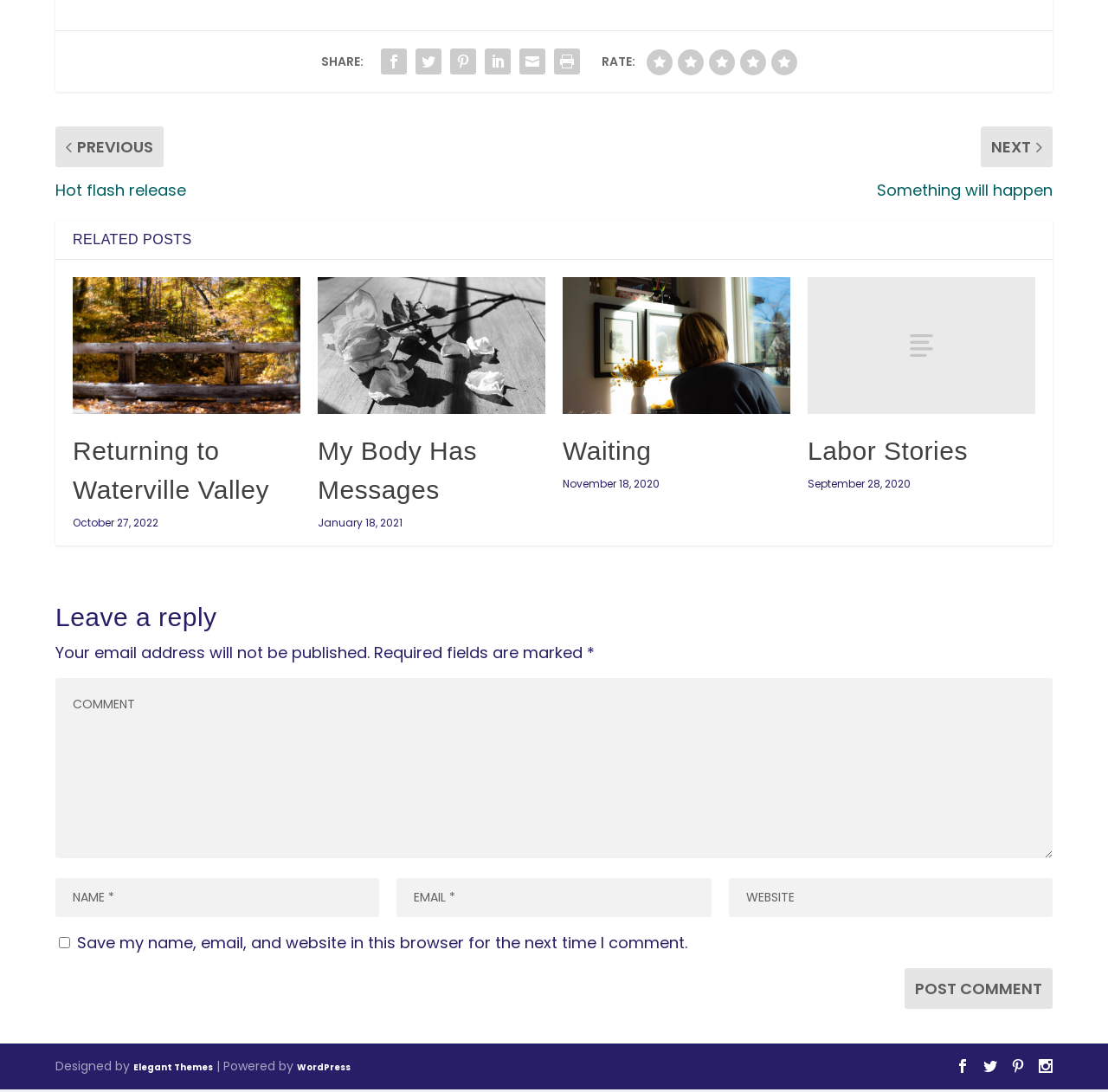What is the purpose of the checkbox in the 'Leave a reply' section?
From the screenshot, supply a one-word or short-phrase answer.

Save my name, email, and website